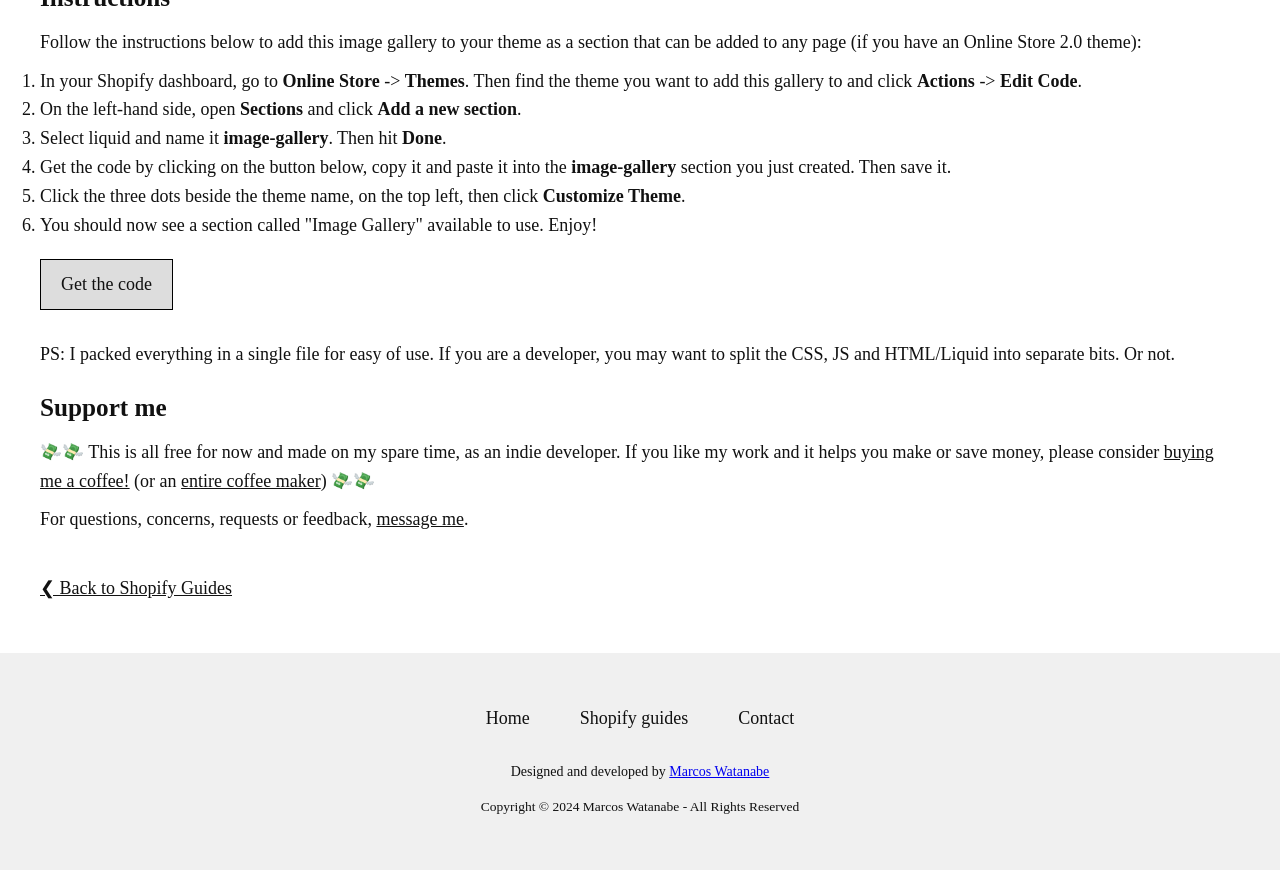Please identify the bounding box coordinates of the region to click in order to complete the task: "Click 'buying me a coffee!' to support the developer". The coordinates must be four float numbers between 0 and 1, specified as [left, top, right, bottom].

[0.031, 0.508, 0.948, 0.564]